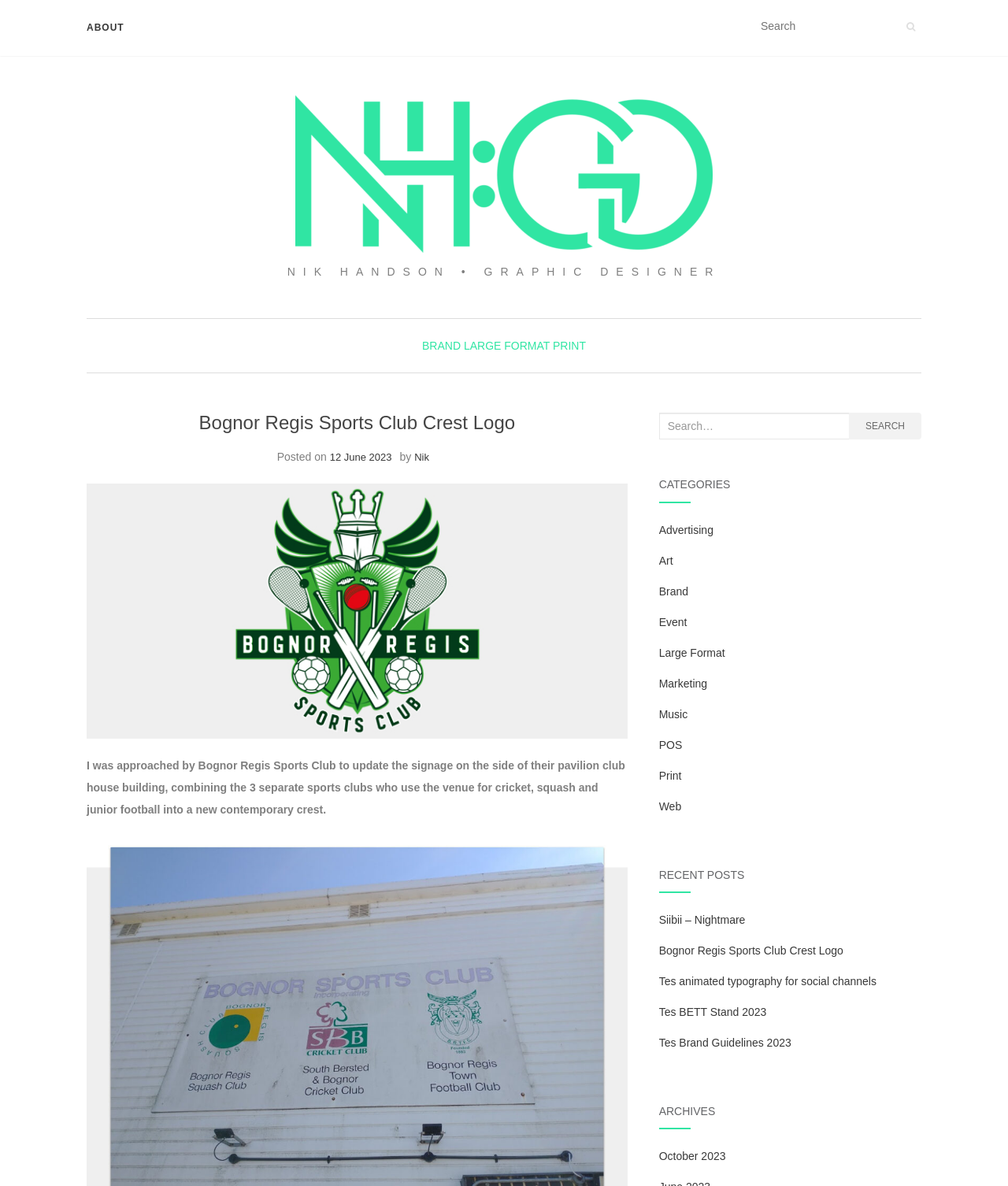Locate the bounding box coordinates of the element that should be clicked to execute the following instruction: "Go to ABOUT page".

[0.086, 0.0, 0.123, 0.047]